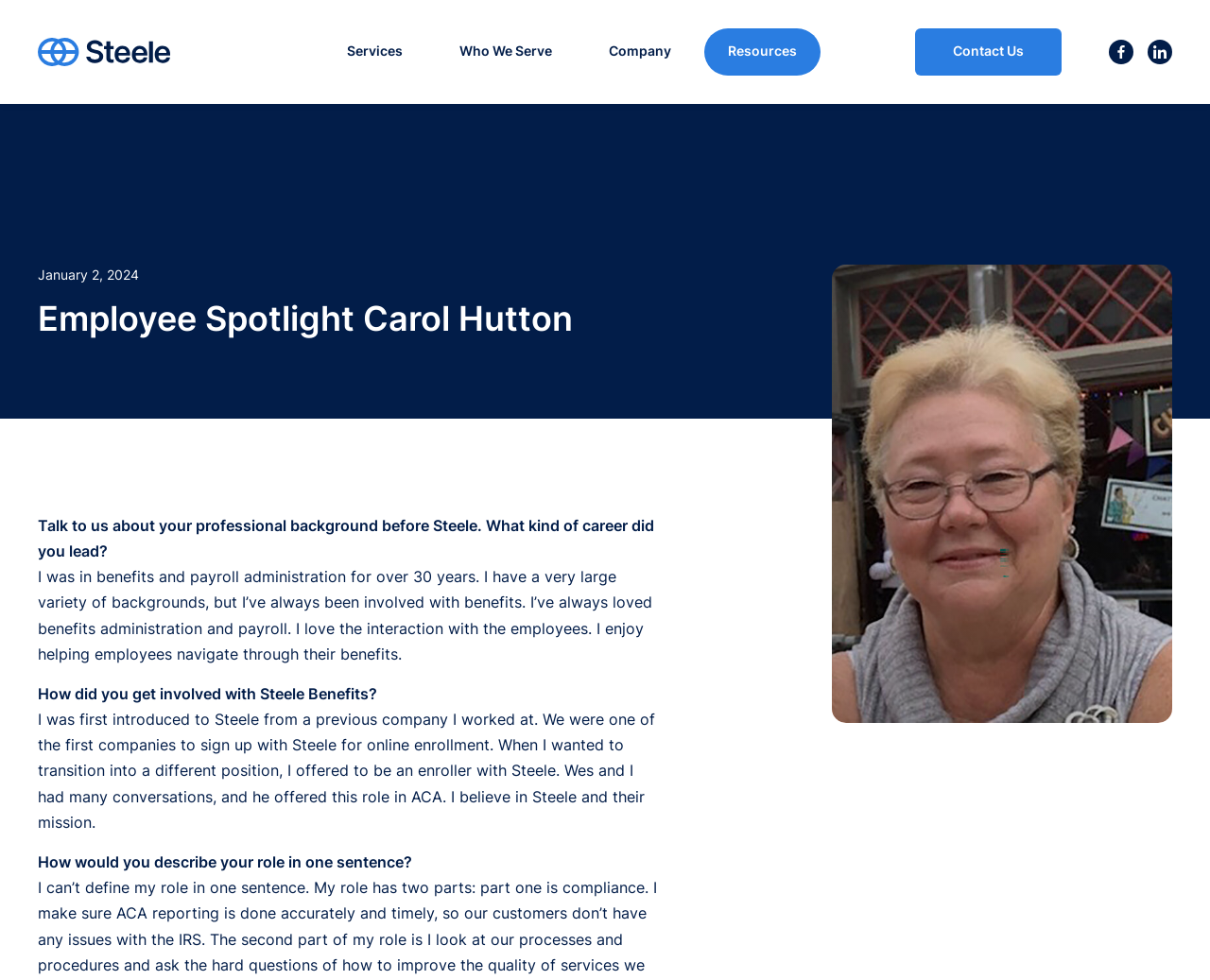What is the role of Carol Hutton at Steele?
From the details in the image, answer the question comprehensively.

From the text 'I offered to be an enroller with Steele. Wes and I had many conversations, and he offered this role in ACA.', it can be inferred that Carol Hutton's role at Steele is related to ACA.